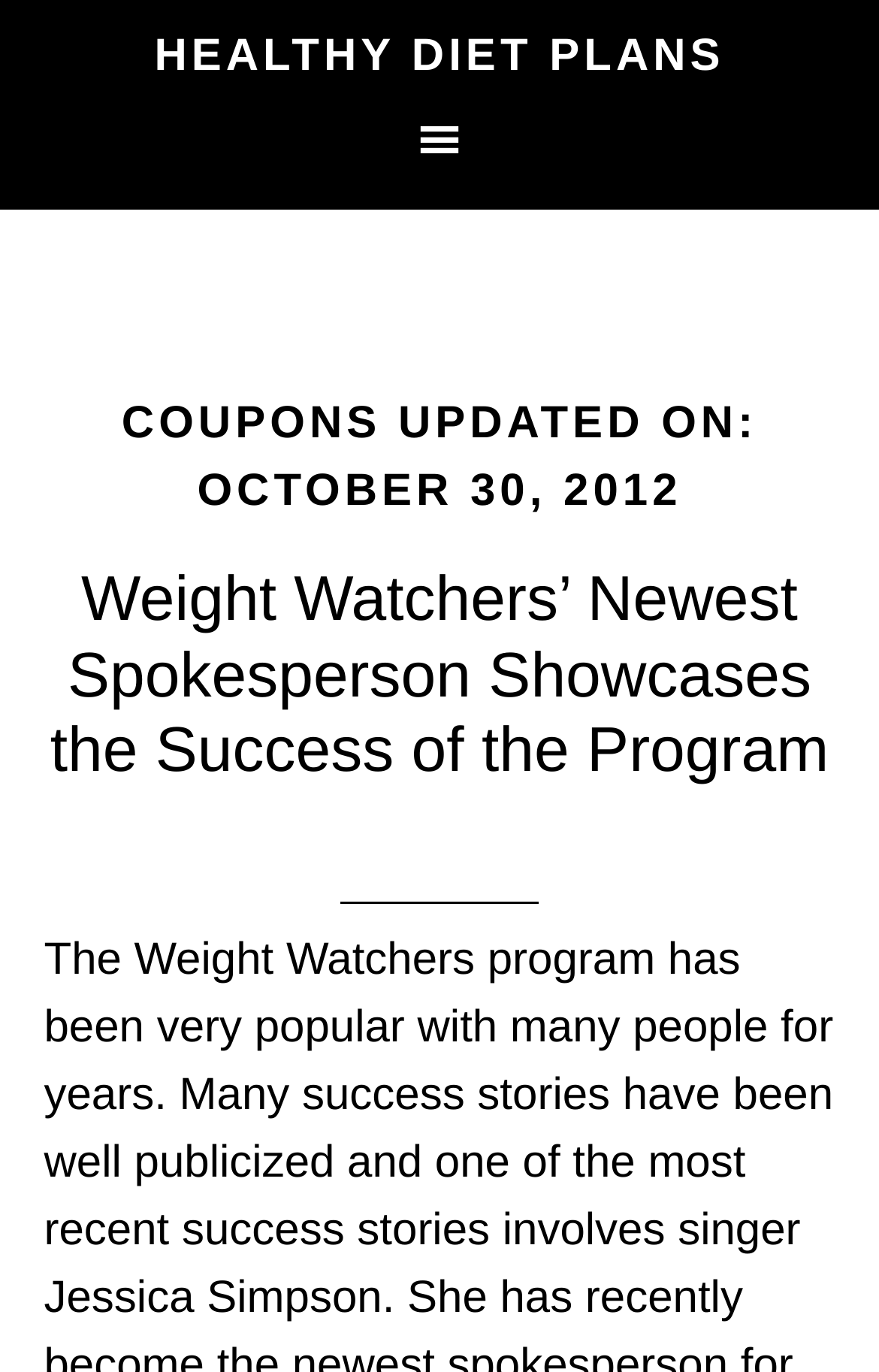Elaborate on the webpage's design and content in a detailed caption.

The webpage is about Weight Watchers' newest spokesperson, Jessica Simpson, and her success with the program. At the top of the page, there is a navigation menu labeled "Main" that spans almost the entire width of the page. Below the navigation menu, there is a header section that contains a heading with the title of the webpage, "Weight Watchers’ Newest Spokesperson Showcases the Success of the Program". 

To the left of the header section, there is a static text "COUPONS UPDATED ON:" followed by a time element displaying the date "OCTOBER 30, 2012". On the top-right side of the page, there is a link labeled "HEALTHY DIET PLANS".